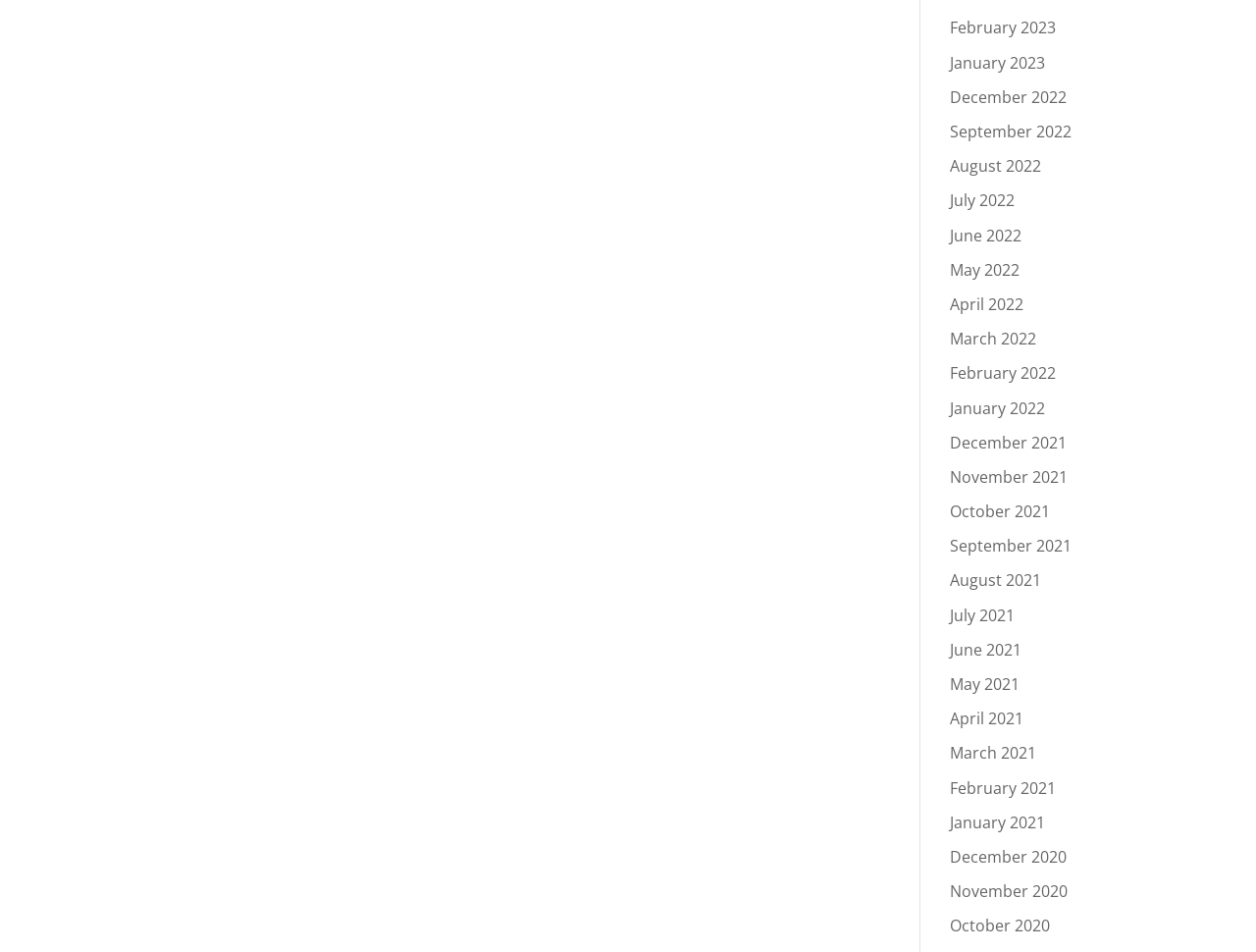How many months are listed in total?
Respond with a short answer, either a single word or a phrase, based on the image.

24